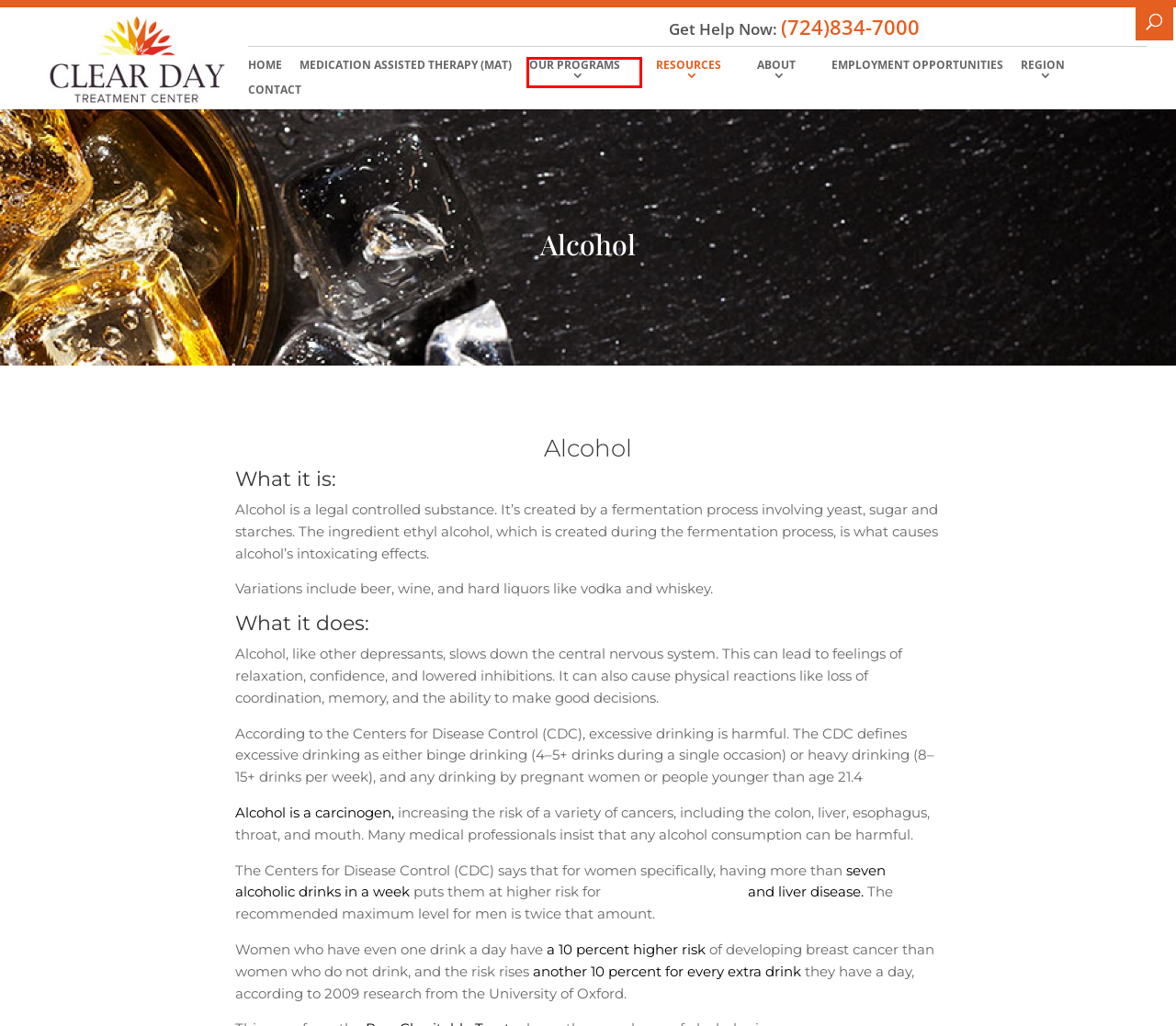Take a look at the provided webpage screenshot featuring a red bounding box around an element. Select the most appropriate webpage description for the page that loads after clicking on the element inside the red bounding box. Here are the candidates:
A. Medication Assisted Therapy | Clear Day Treatment Center
B. Clear Day Treatment Center | Drug and alcohol detox and rehab in Greensburg, PA
C. Group Therapy | Clear Day Treatment Center
D. 2015-2020 Dietary Guidelines | health.gov
E. CONTACT | Clear Day Treatment Center
F. TREATMENT METHODOLOGY | Clear Day Treatment Center
G. Employment Opportunities | Clear Day Treatment Center
H. Alcohol and Cancer Risk Fact Sheet - NCI

F